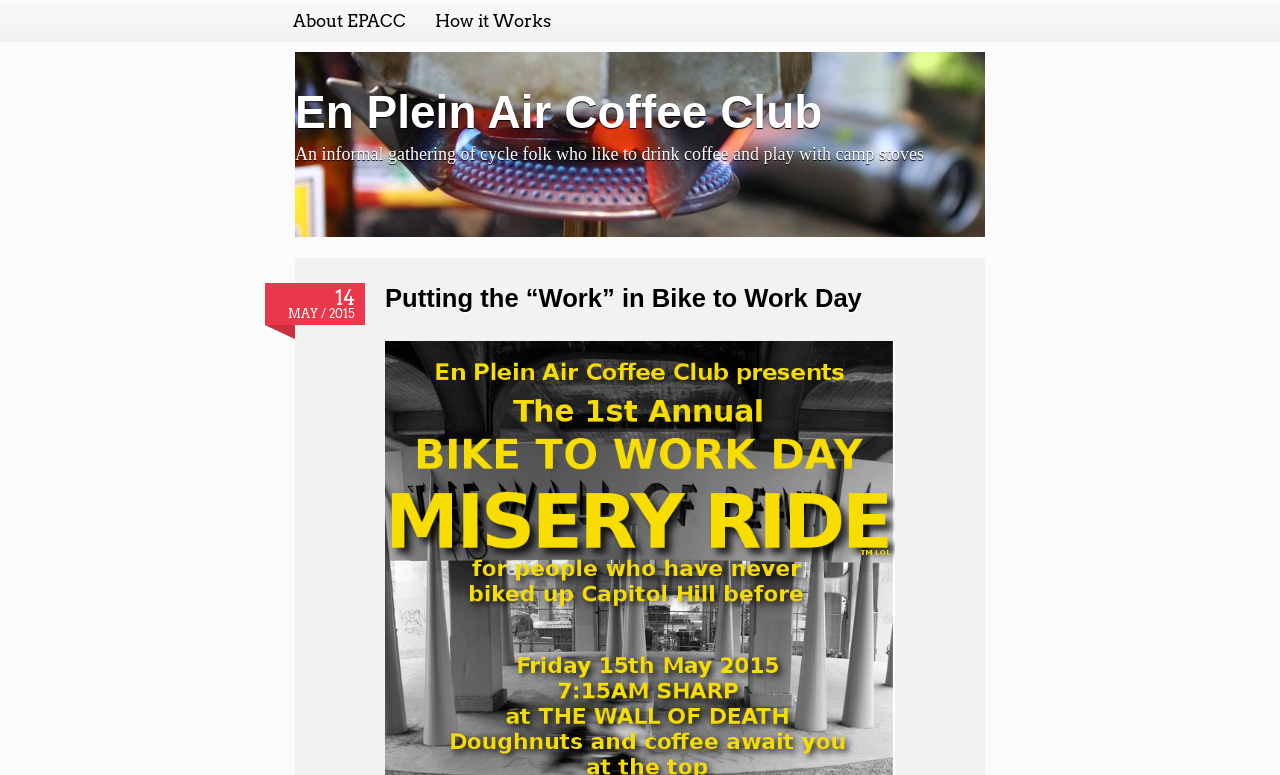What is the theme of the webpage?
Look at the screenshot and give a one-word or phrase answer.

Bike to Work Day